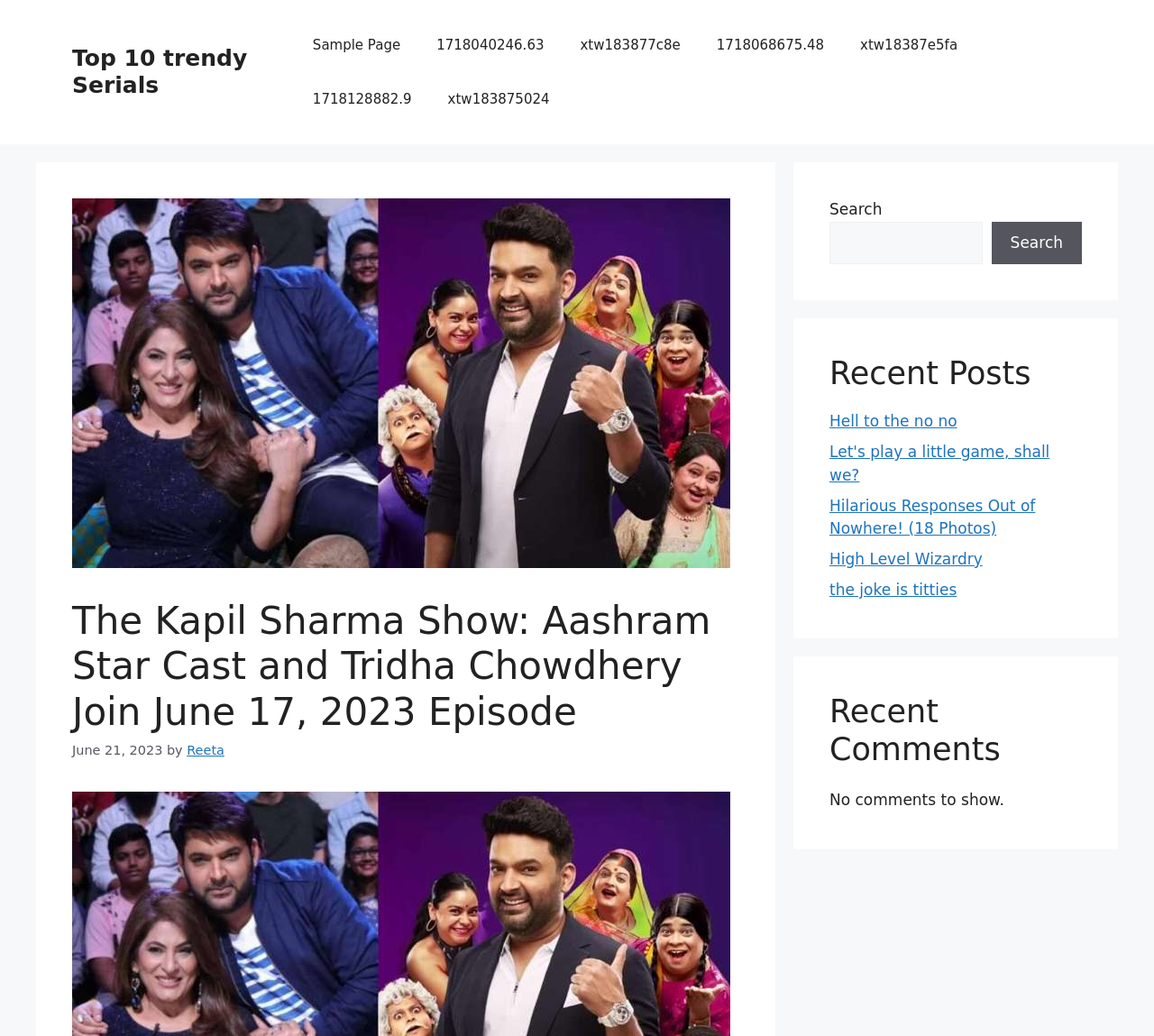Determine the coordinates of the bounding box for the clickable area needed to execute this instruction: "Check the recent comments".

[0.719, 0.668, 0.938, 0.741]